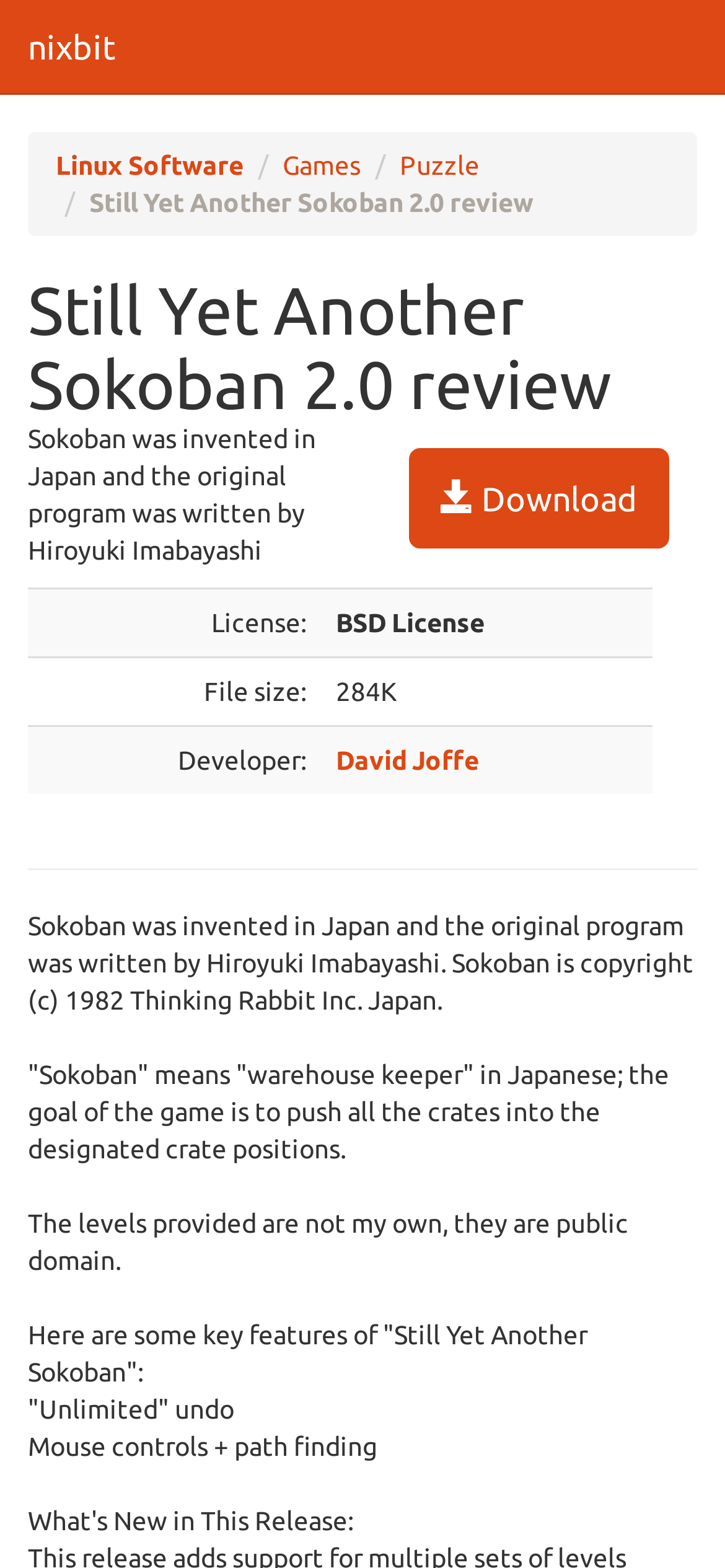Can you find and provide the main heading text of this webpage?

Still Yet Another Sokoban 2.0 review